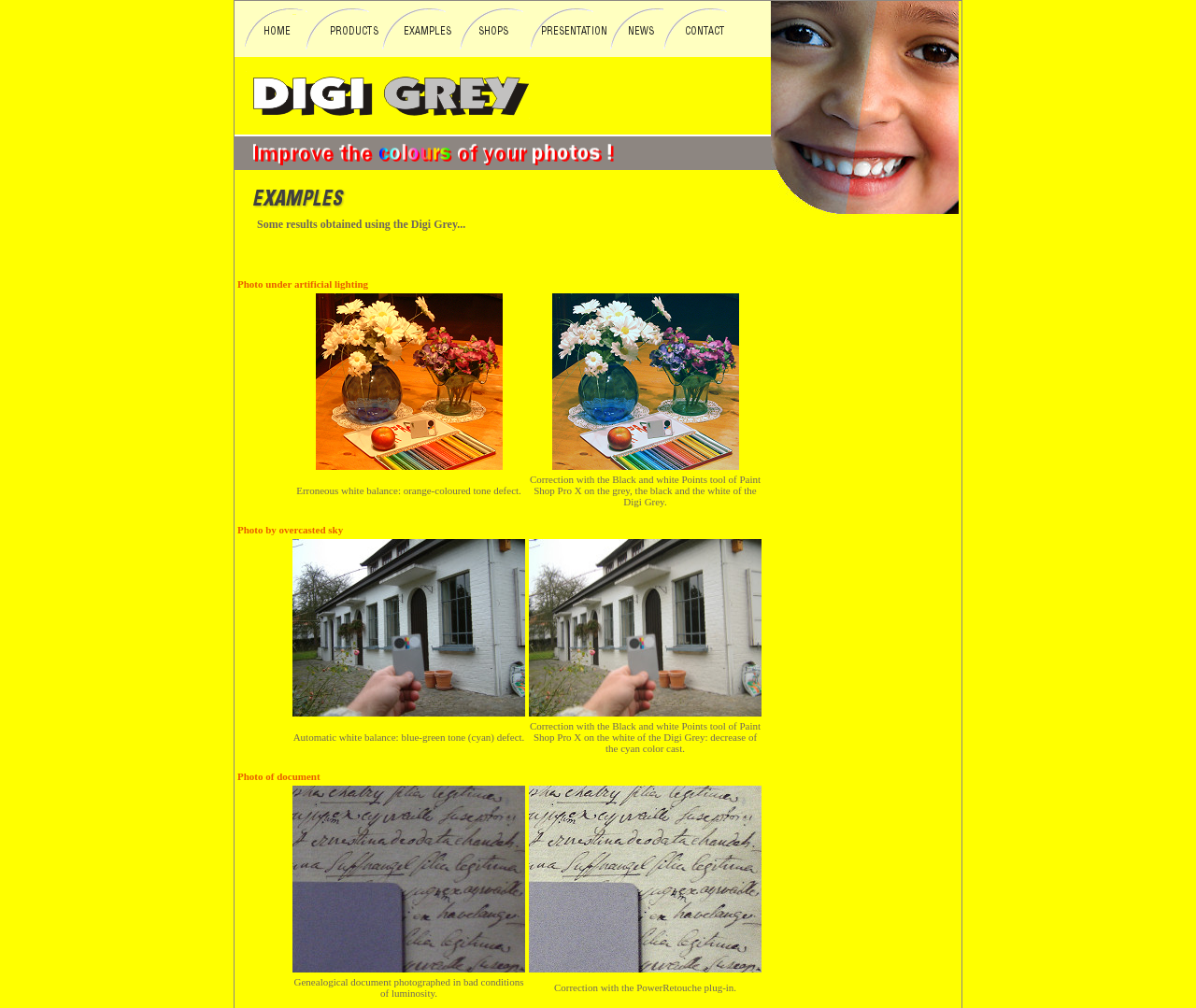Give the bounding box coordinates for this UI element: "alt="produits" name="produits"". The coordinates should be four float numbers between 0 and 1, arranged as [left, top, right, bottom].

[0.255, 0.048, 0.32, 0.058]